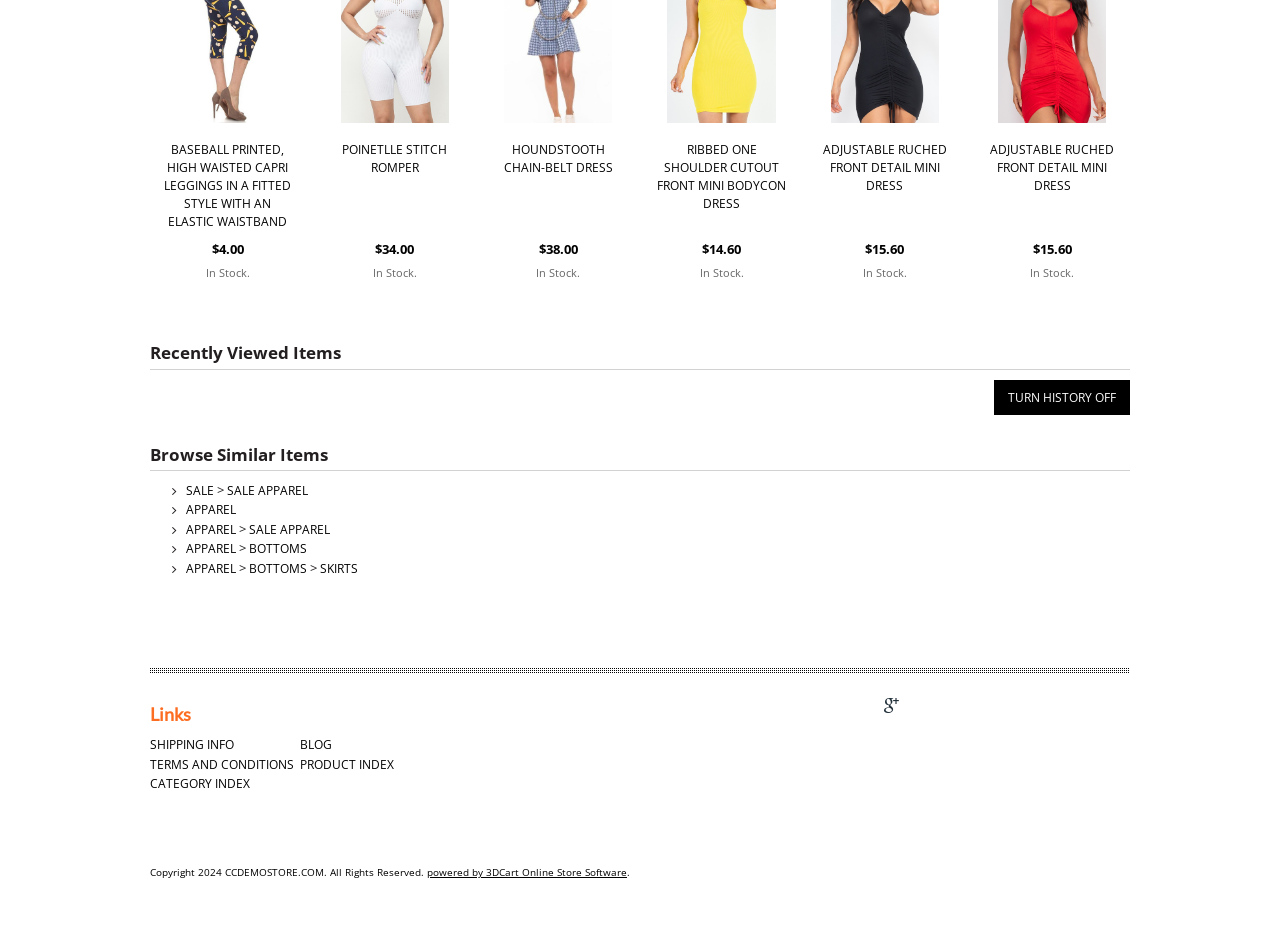What is the price of the 'BASEBALL PRINTED, HIGH WAISTED CAPRI LEGGINGS'?
Based on the screenshot, provide a one-word or short-phrase response.

$4.00